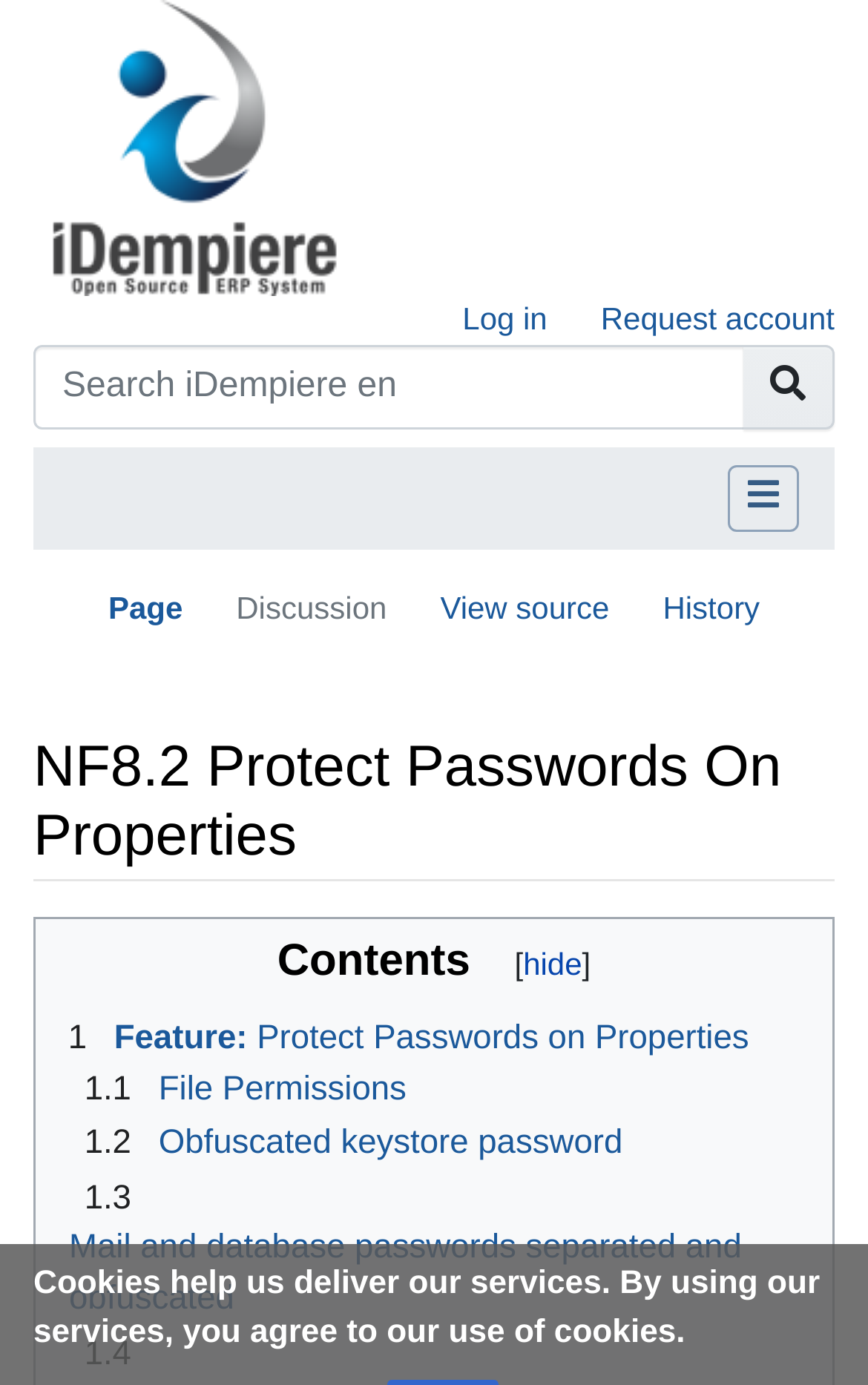What is the login option?
From the details in the image, provide a complete and detailed answer to the question.

The login option is 'Log in' which is a link located at the top right corner of the webpage, with a key shortcut of Alt+o.